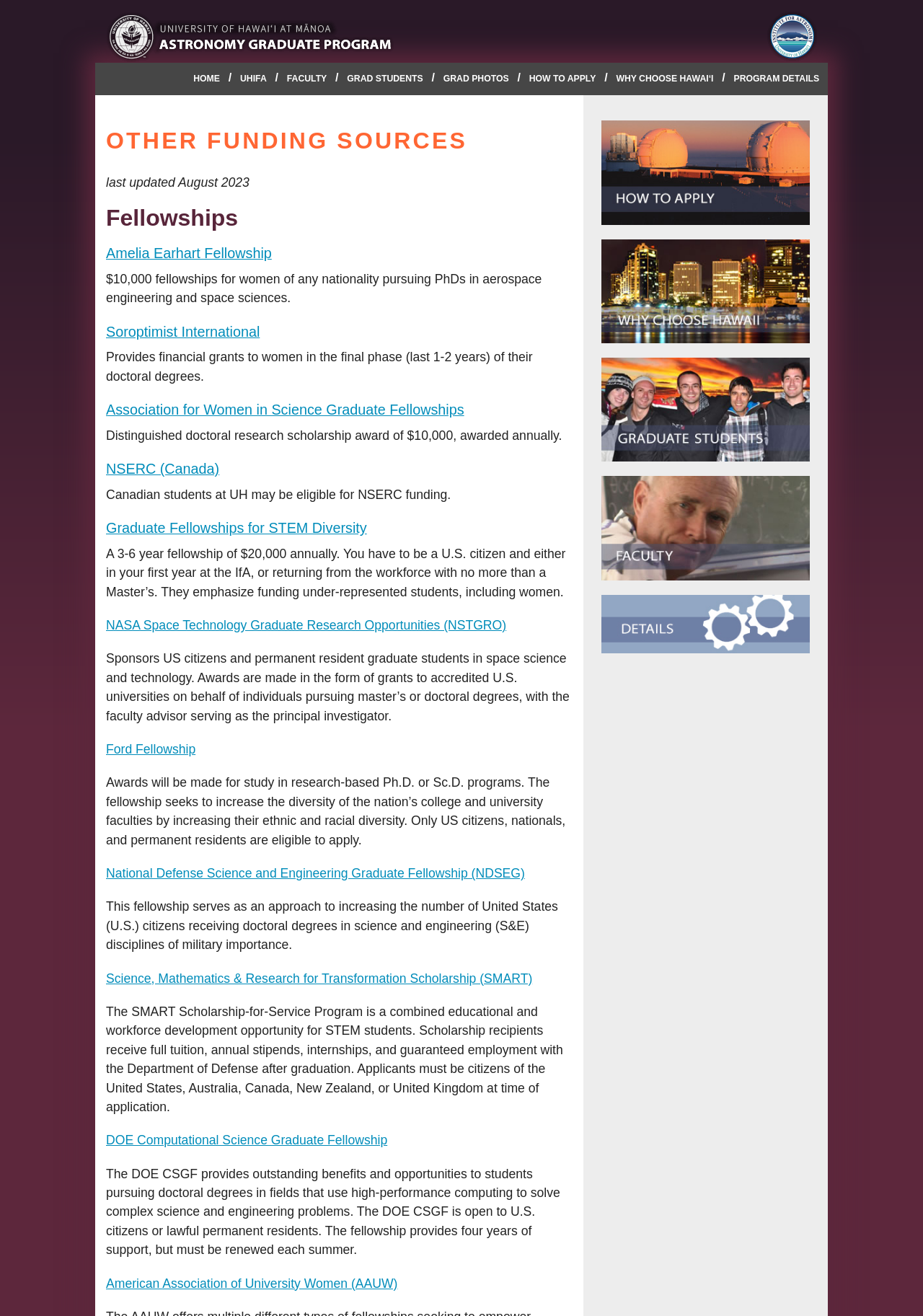Provide your answer in a single word or phrase: 
What is the purpose of the Soroptimist International fellowship?

Financial grants to women